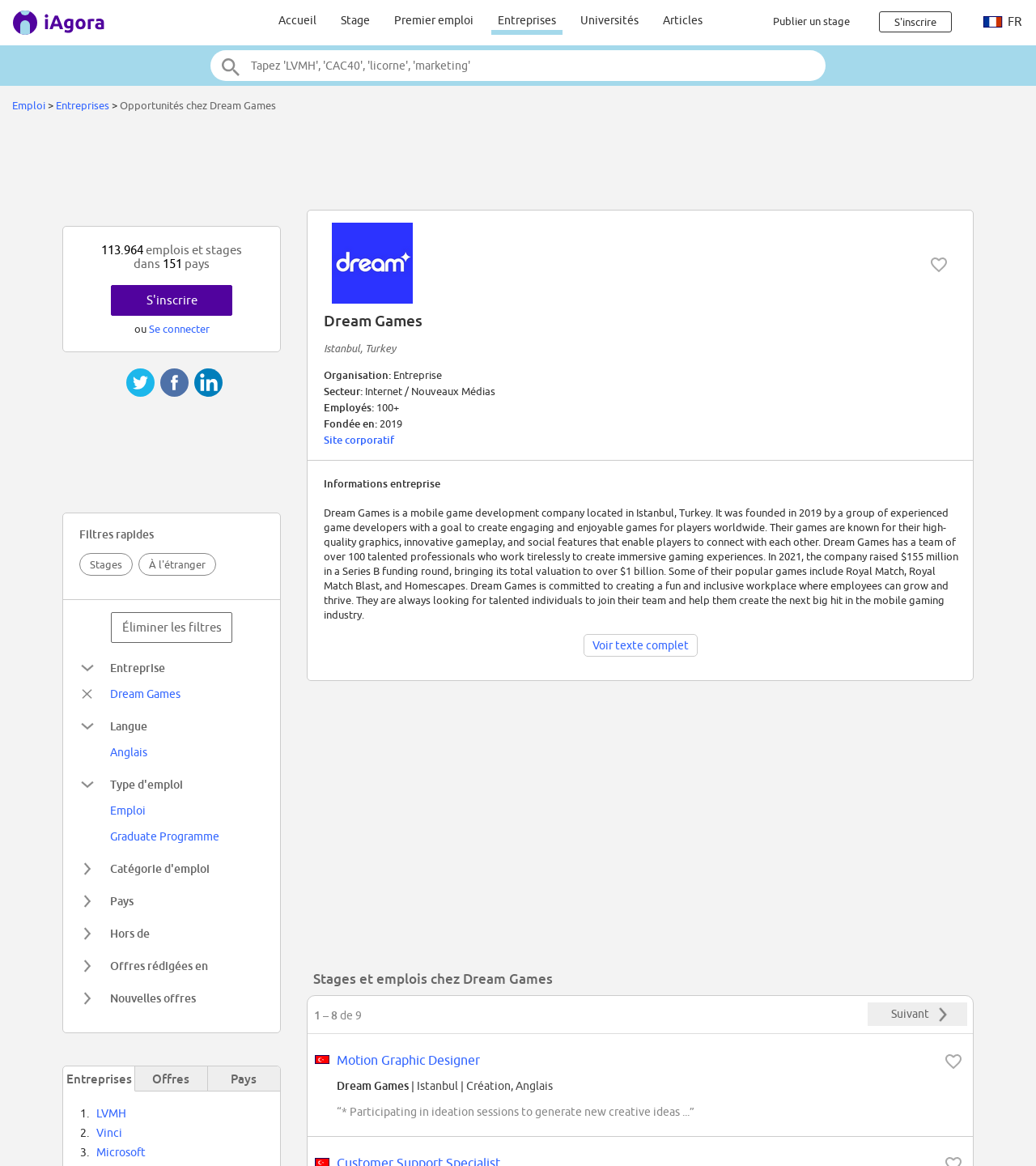What is the location of Dream Games?
Refer to the screenshot and respond with a concise word or phrase.

Istanbul, Turkey